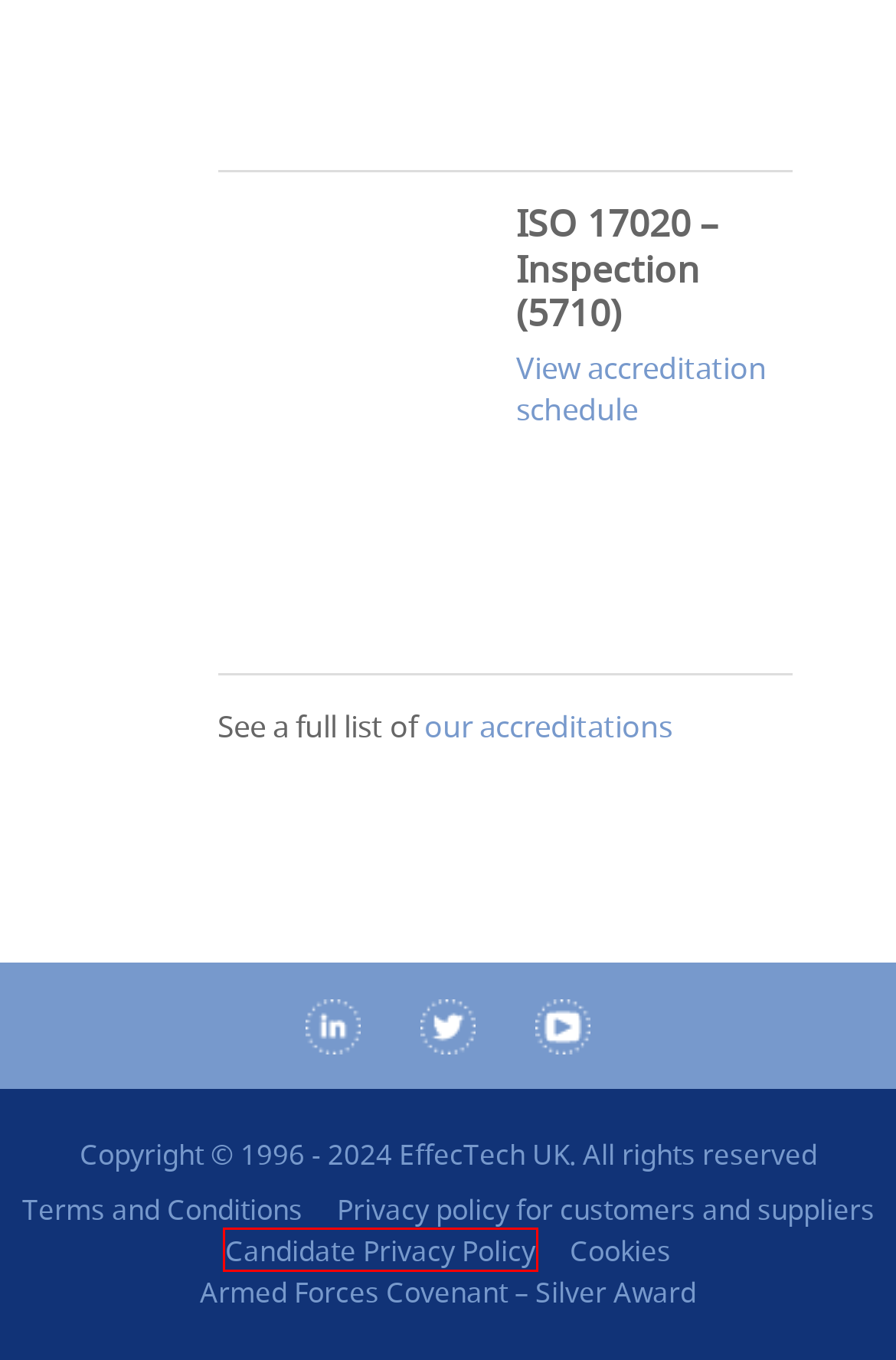You are provided with a screenshot of a webpage that includes a red rectangle bounding box. Please choose the most appropriate webpage description that matches the new webpage after clicking the element within the red bounding box. Here are the candidates:
A. Fuel Gas Analysis | EffecTech UK
B. Proficiency Testing Schemes for natural gas and LNG | EffecTech UK
C. Community Engagement | EffecTech UK
D. Cookies | EffecTech UK
E. Candidate Privacy Policy | EffecTech UK
F. Terms and Conditions | EffecTech UK
G. Industry | EffecTech UK
H. Privacy policy for customers and suppliers | EffecTech UK

E